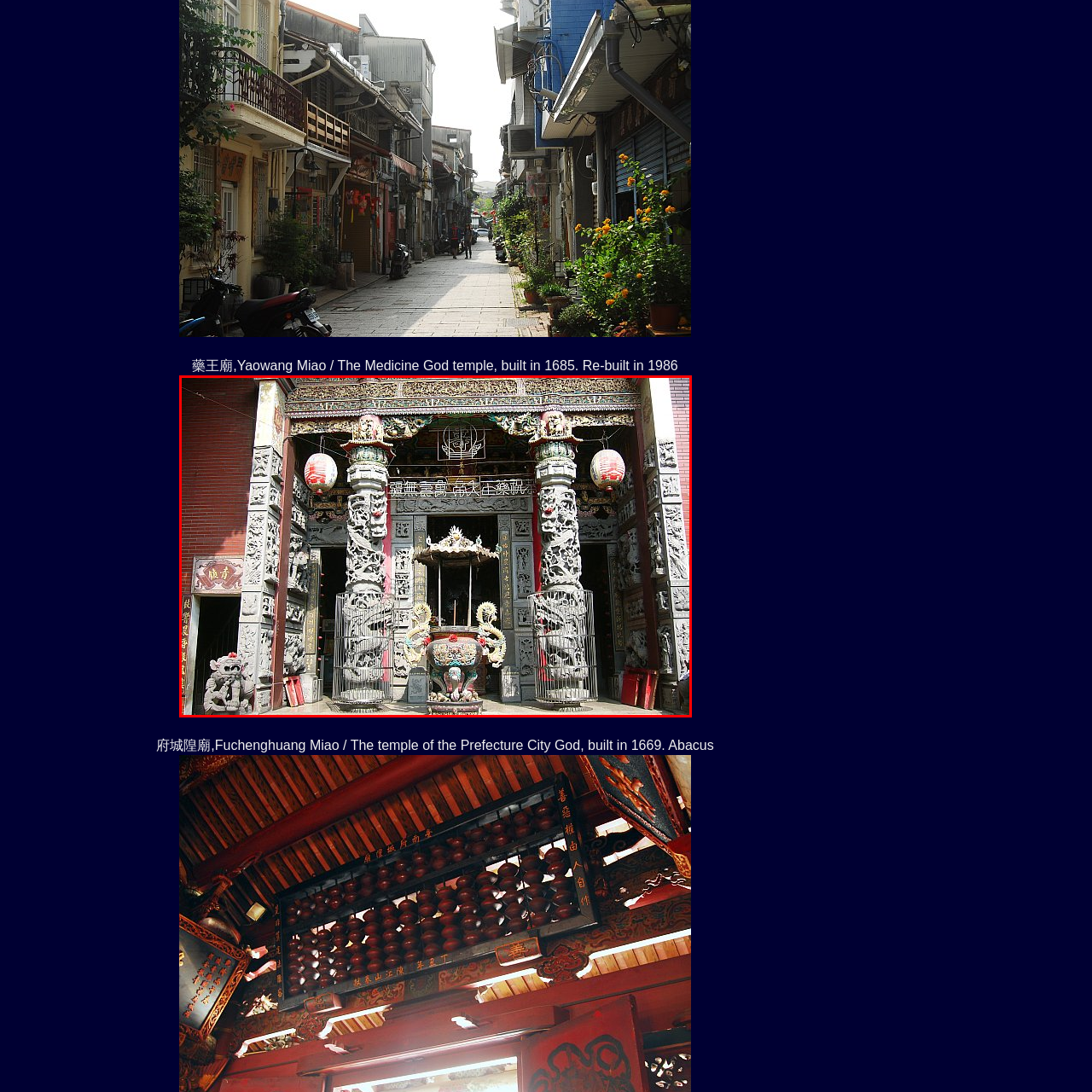Look at the section of the image marked by the red box and offer an in-depth answer to the next question considering the visual cues: What type of architecture is reflected in the temple's design?

The caption states that the overall aesthetic of the temple reflects traditional Taiwanese temple architecture, blending richly detailed artistry with a sense of divine reverence, inviting worshippers and tourists alike to explore its historical and cultural significance.